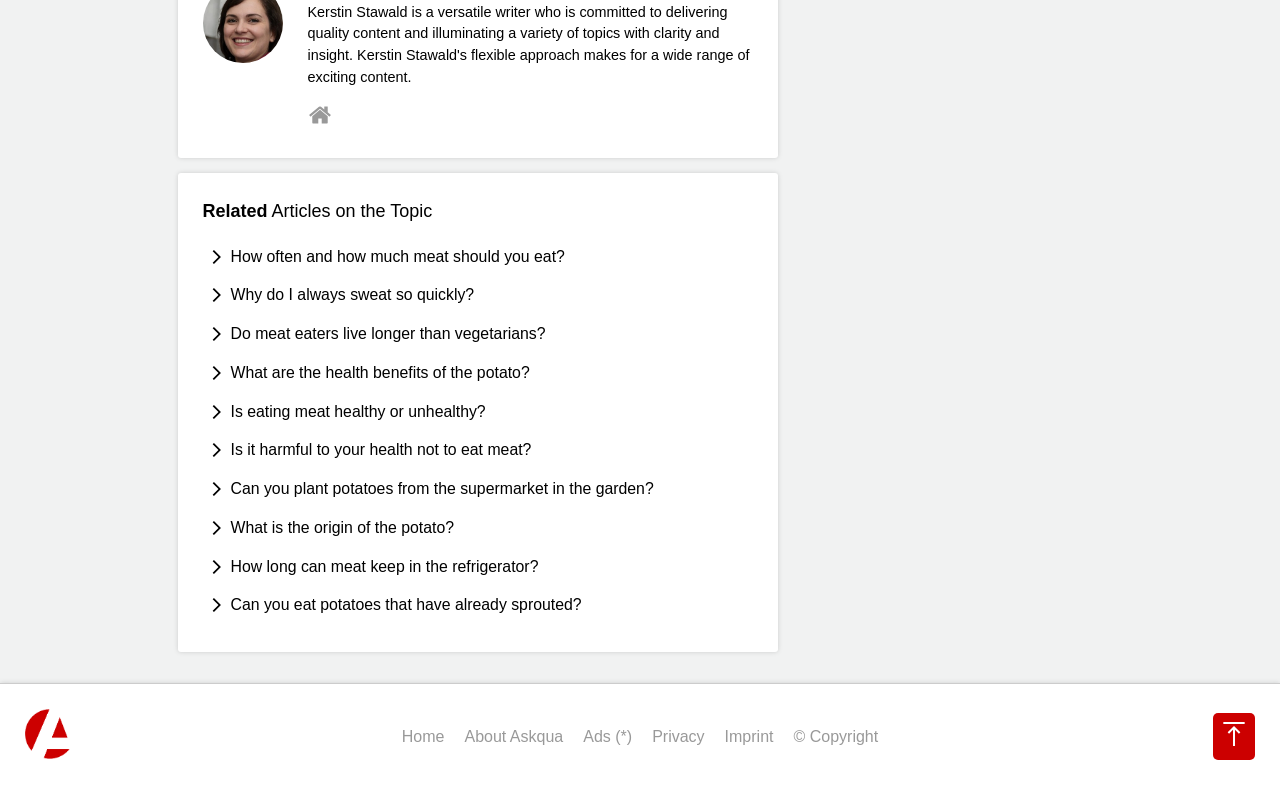Given the element description, predict the bounding box coordinates in the format (top-left x, top-left y, bottom-right x, bottom-right y), using floating point numbers between 0 and 1: parent_node: Home

[0.694, 0.903, 0.98, 0.963]